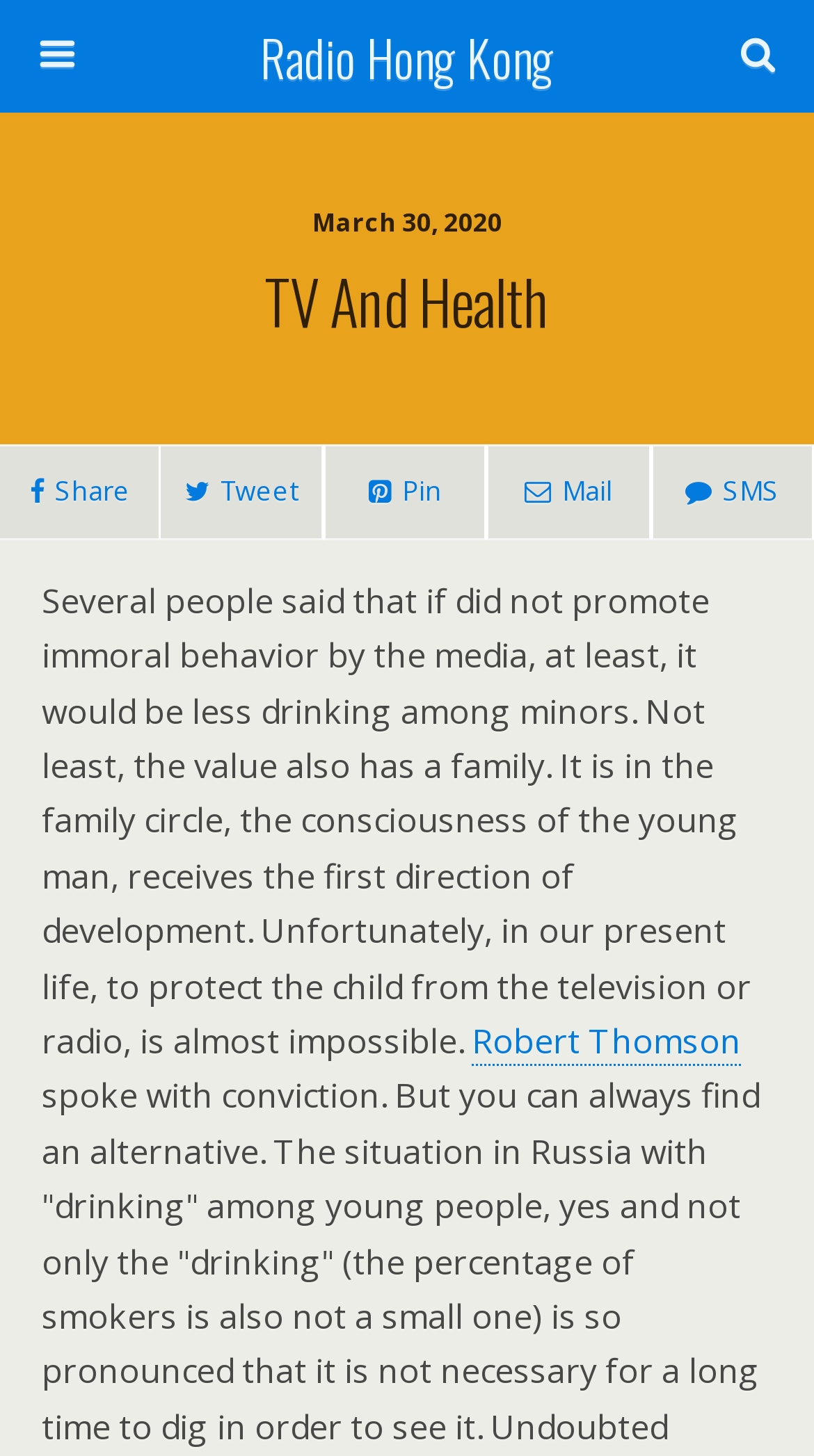Please study the image and answer the question comprehensively:
What is the purpose of the textbox?

I found a textbox with a placeholder text 'Search this website…', which suggests that it is used for searching content within the website.